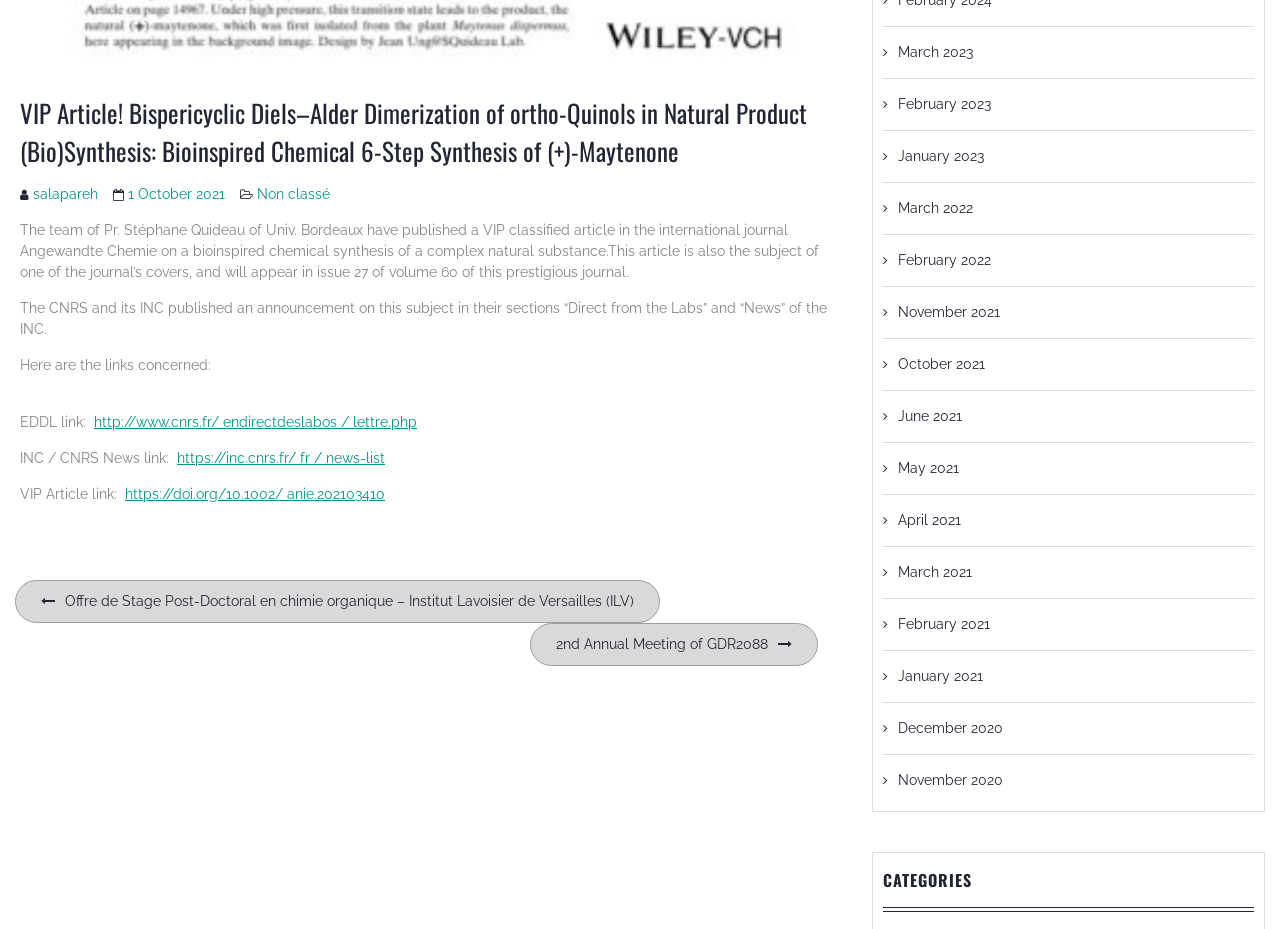Identify the bounding box coordinates for the element that needs to be clicked to fulfill this instruction: "Go to the next post". Provide the coordinates in the format of four float numbers between 0 and 1: [left, top, right, bottom].

[0.012, 0.624, 0.516, 0.671]